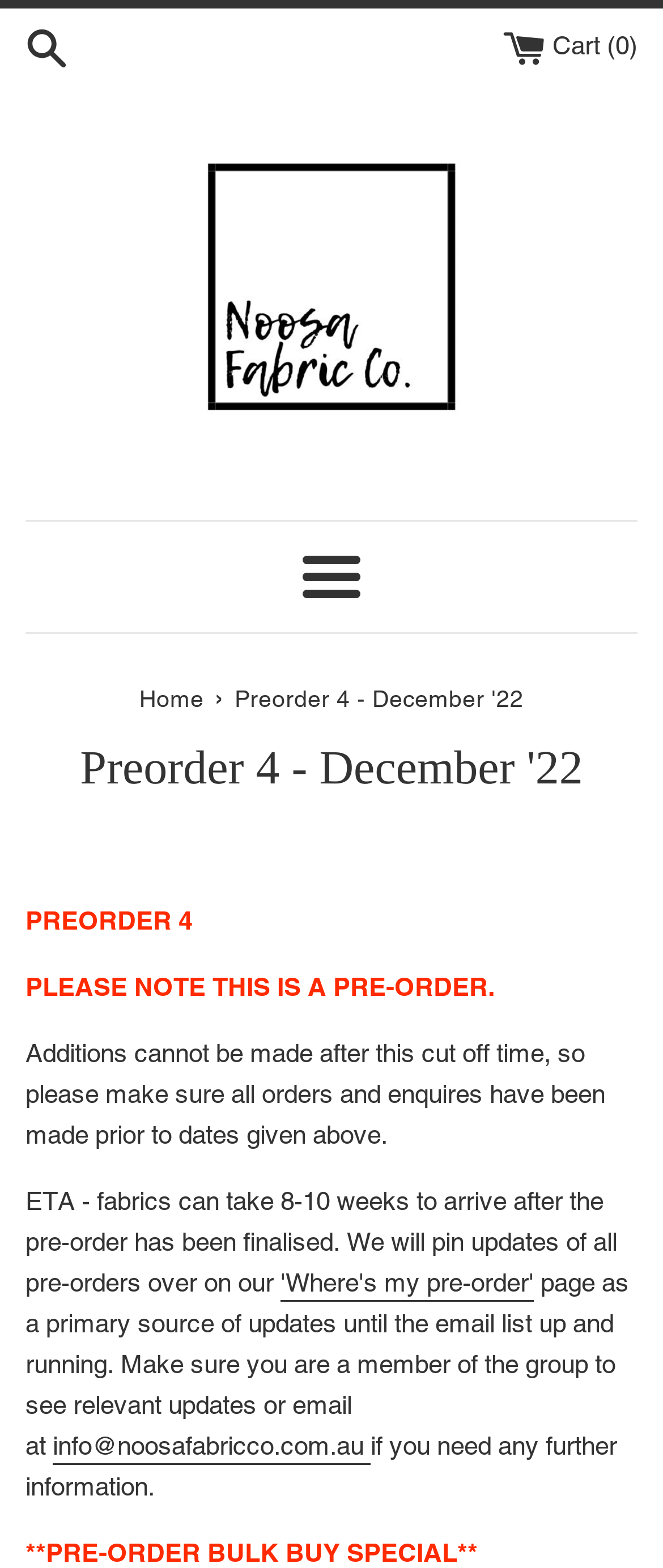What is the special offer mentioned on the page?
Using the image as a reference, give a one-word or short phrase answer.

Pre-order bulk buy special